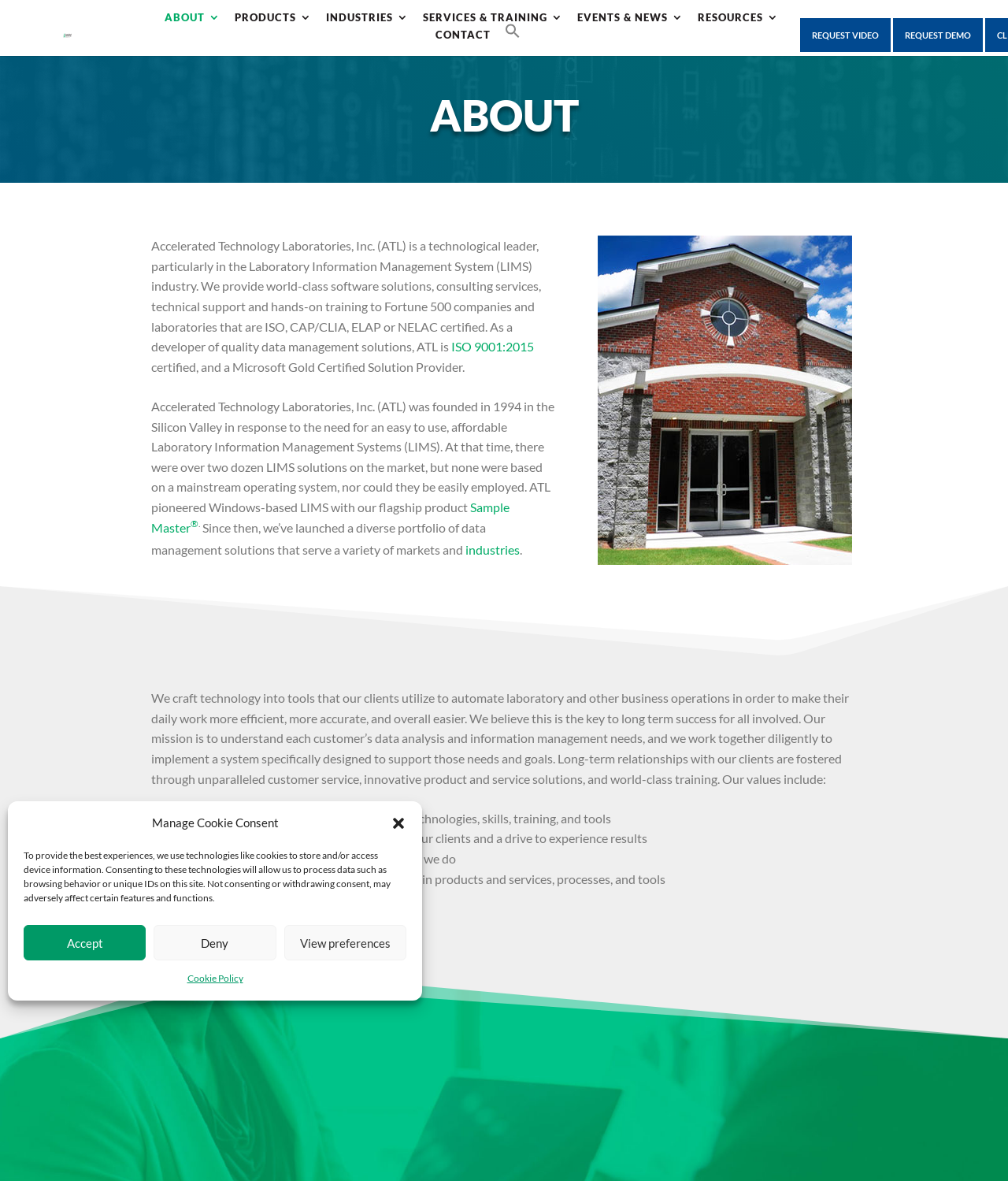Can you pinpoint the bounding box coordinates for the clickable element required for this instruction: "Contact us"? The coordinates should be four float numbers between 0 and 1, i.e., [left, top, right, bottom].

[0.432, 0.025, 0.486, 0.034]